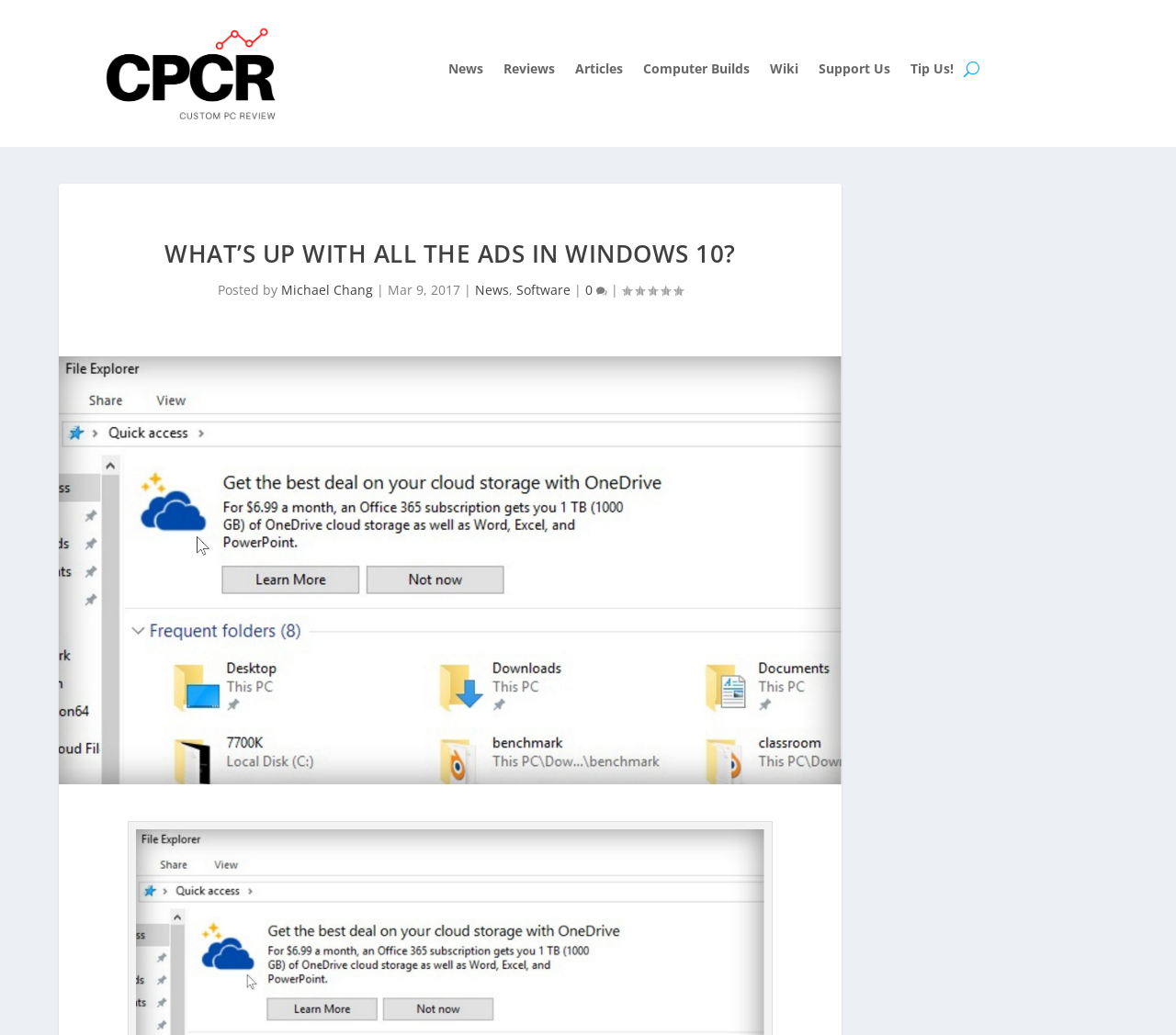Please specify the coordinates of the bounding box for the element that should be clicked to carry out this instruction: "Click the Reviews link". The coordinates must be four float numbers between 0 and 1, formatted as [left, top, right, bottom].

[0.428, 0.061, 0.472, 0.08]